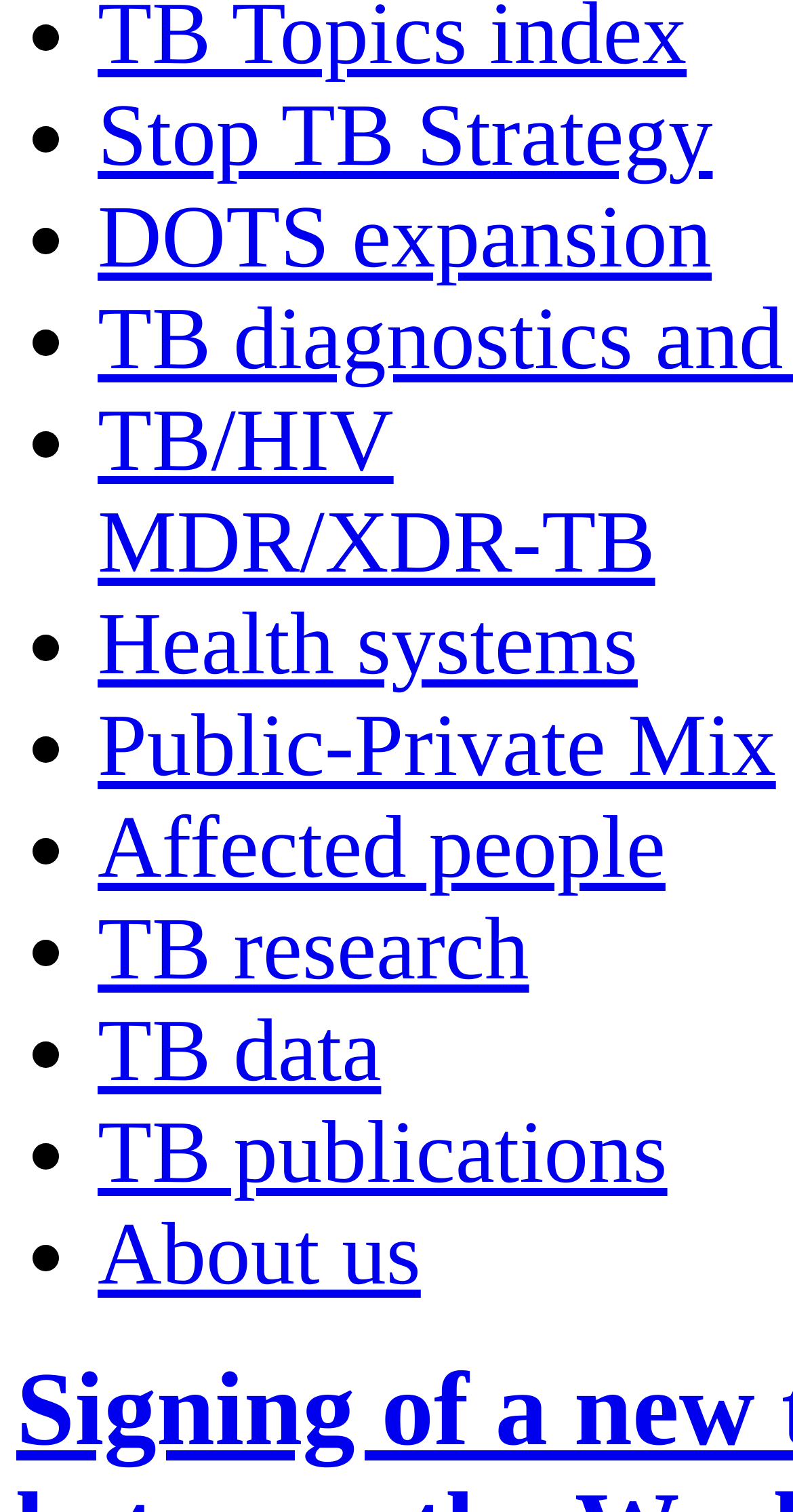Pinpoint the bounding box coordinates of the area that should be clicked to complete the following instruction: "Learn about TB/HIV MDR/XDR-TB". The coordinates must be given as four float numbers between 0 and 1, i.e., [left, top, right, bottom].

[0.123, 0.26, 0.826, 0.392]